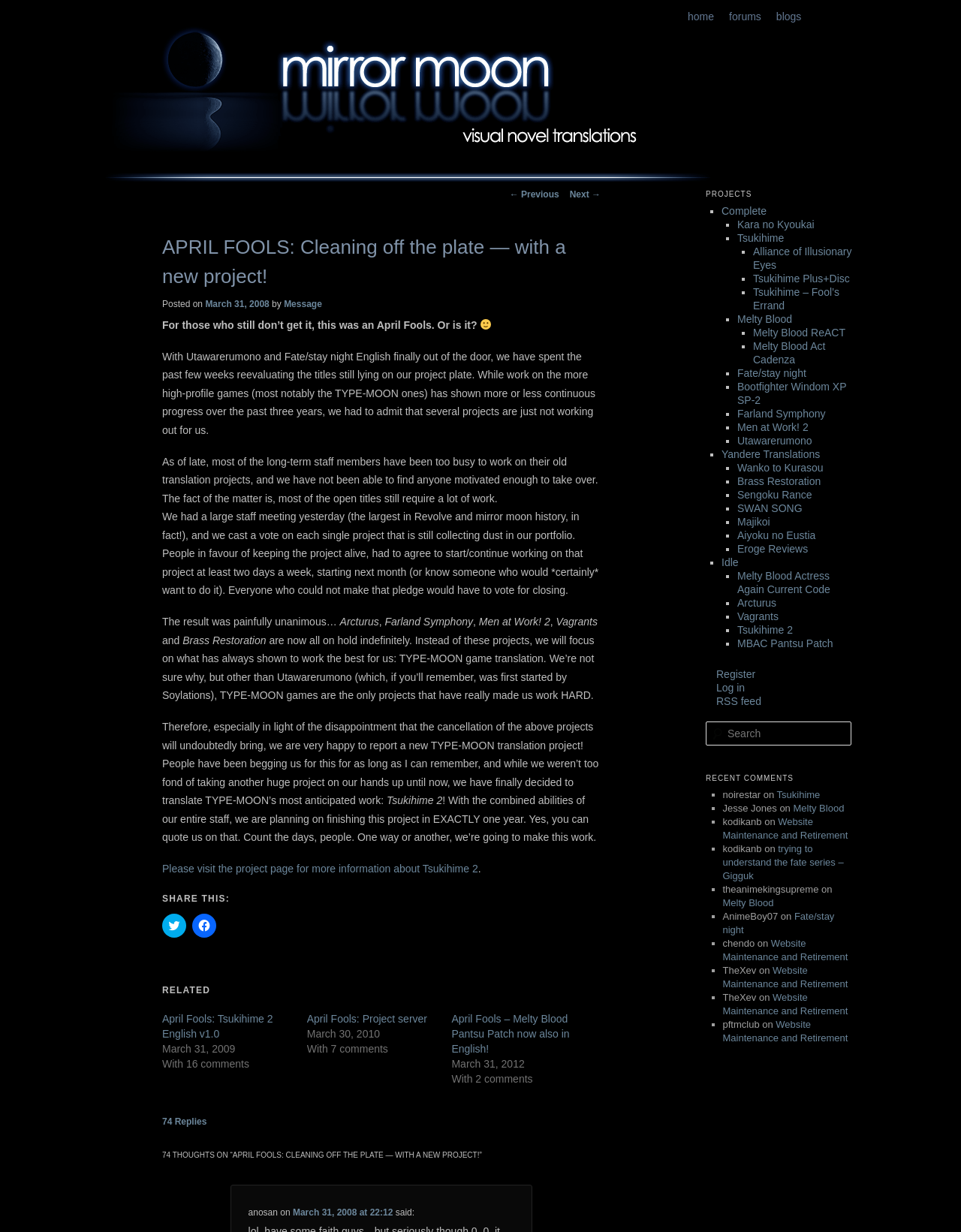What is the name of the new TYPE-MOON translation project?
Carefully analyze the image and provide a thorough answer to the question.

The name of the new TYPE-MOON translation project can be found in the article section, where it is mentioned that 'we are very happy to report a new TYPE-MOON translation project! ... TYPE-MOON’s most anticipated work: Tsukihime 2'.